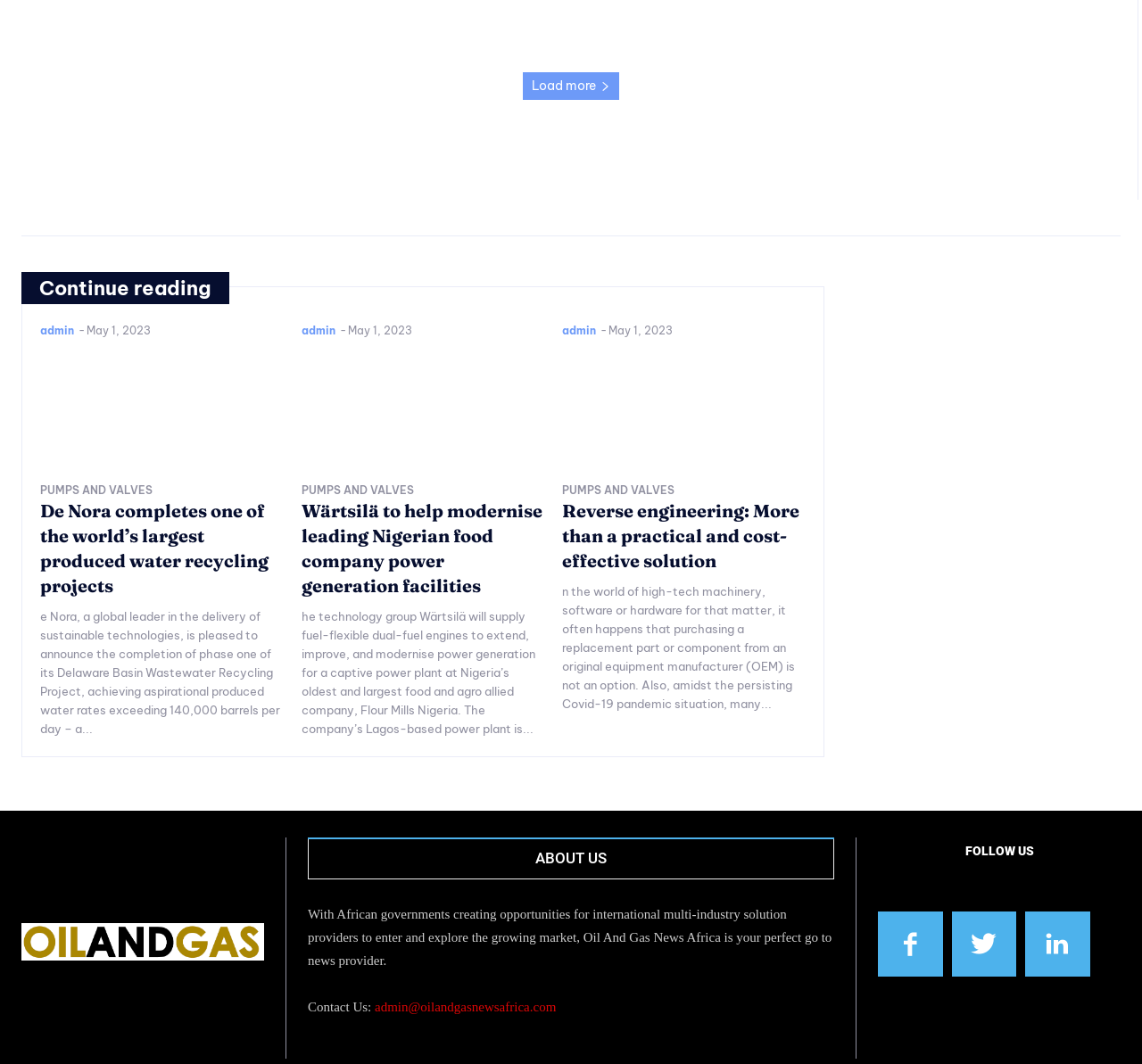Locate the bounding box coordinates of the clickable area needed to fulfill the instruction: "Contact us via email".

[0.328, 0.94, 0.487, 0.953]